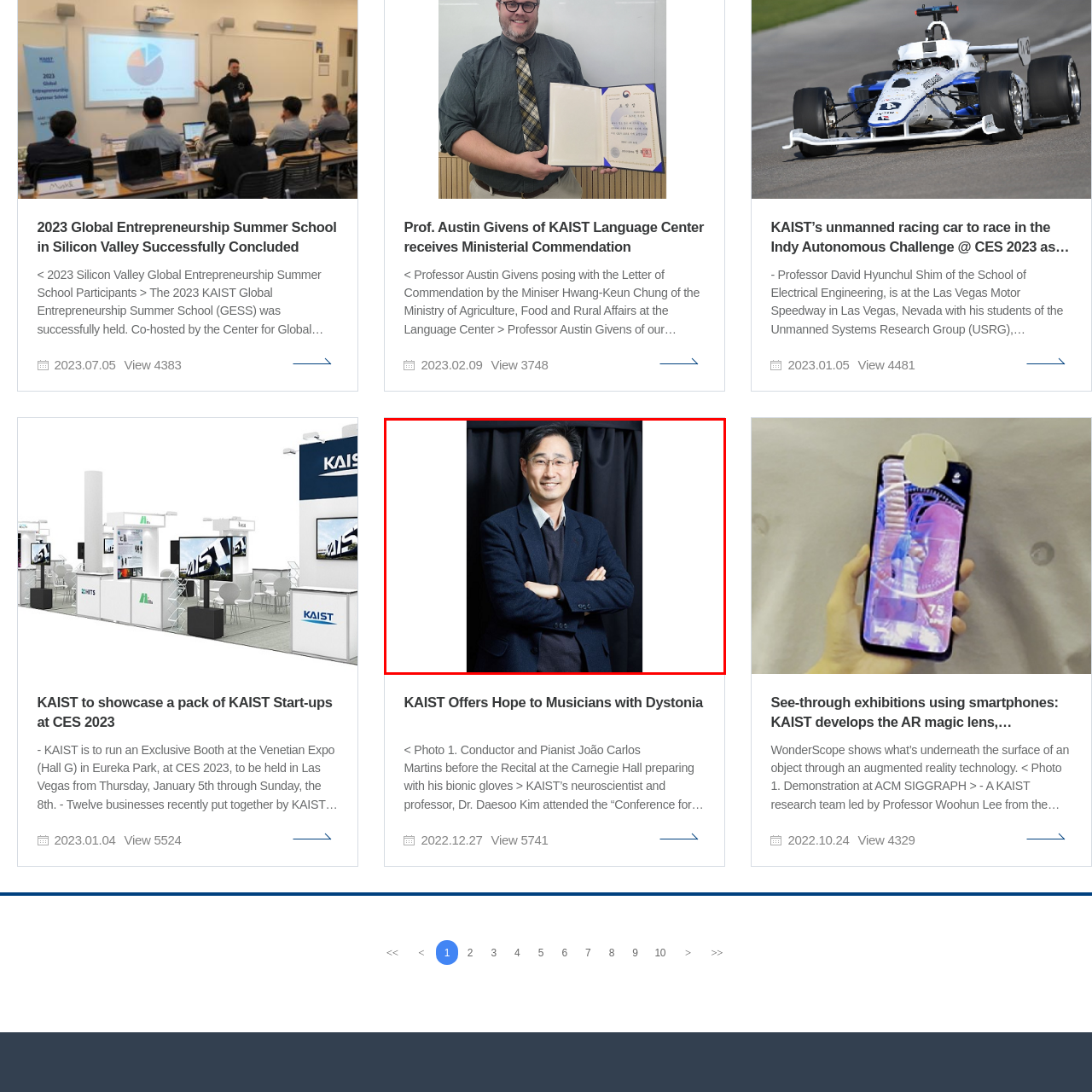Check the image highlighted in red, What is the backdrop of the portrait?
 Please answer in a single word or phrase.

Black fabric